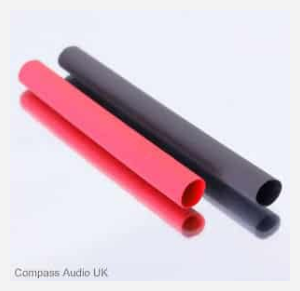Provide your answer to the question using just one word or phrase: What are the available sizes of the heat shrink tubing?

6.4mm